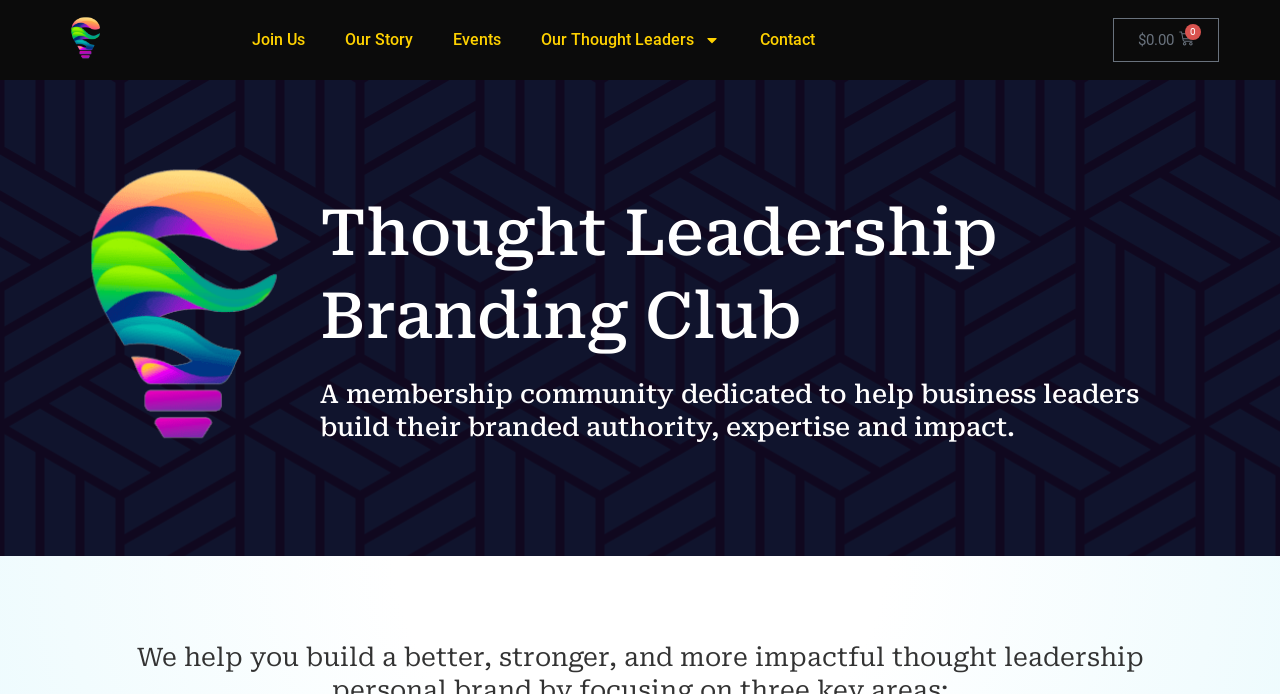Answer the question below using just one word or a short phrase: 
What is the purpose of this community?

Thought Leadership Branding